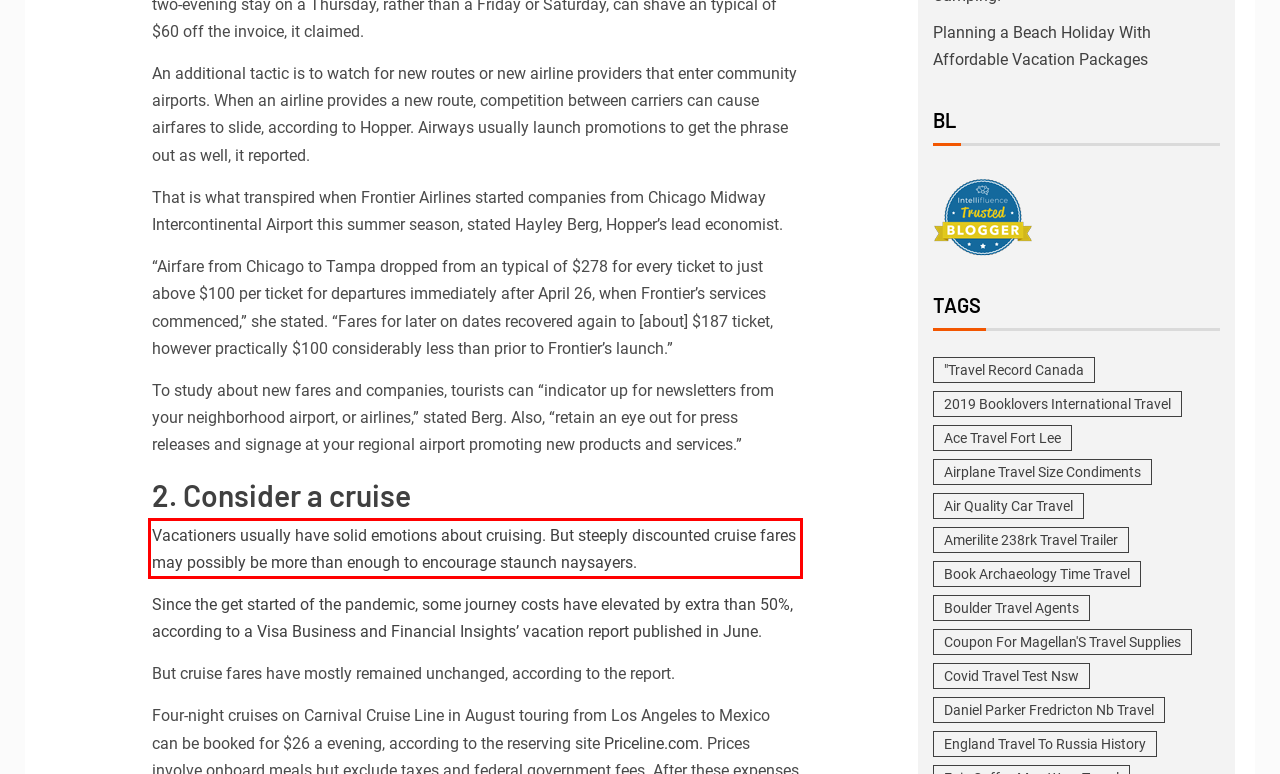Please look at the webpage screenshot and extract the text enclosed by the red bounding box.

Vacationers usually have solid emotions about cruising. But steeply discounted cruise fares may possibly be more than enough to encourage staunch naysayers.